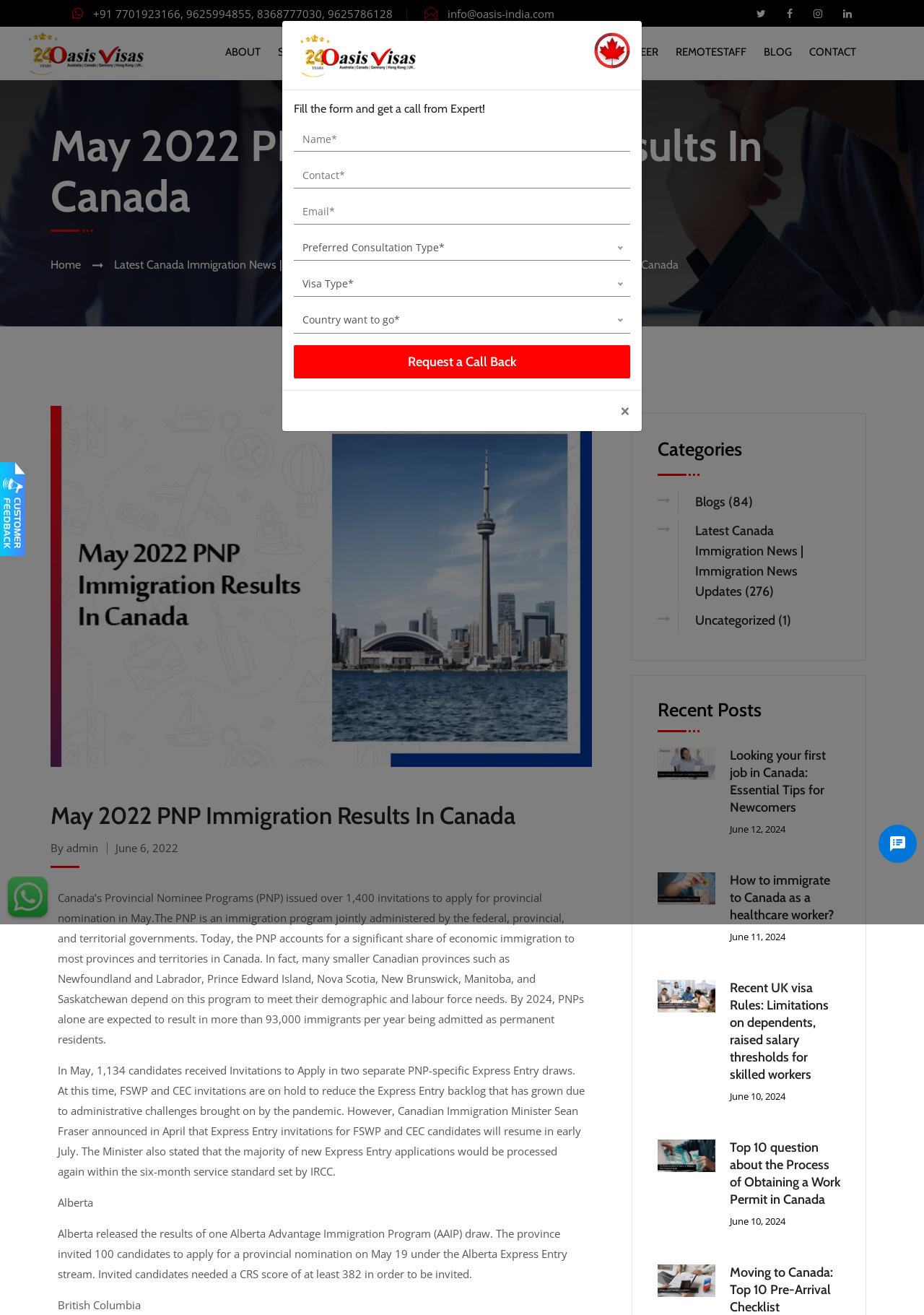Answer briefly with one word or phrase:
What are the social media links available on the webpage?

Facebook, Twitter, LinkedIn, Instagram